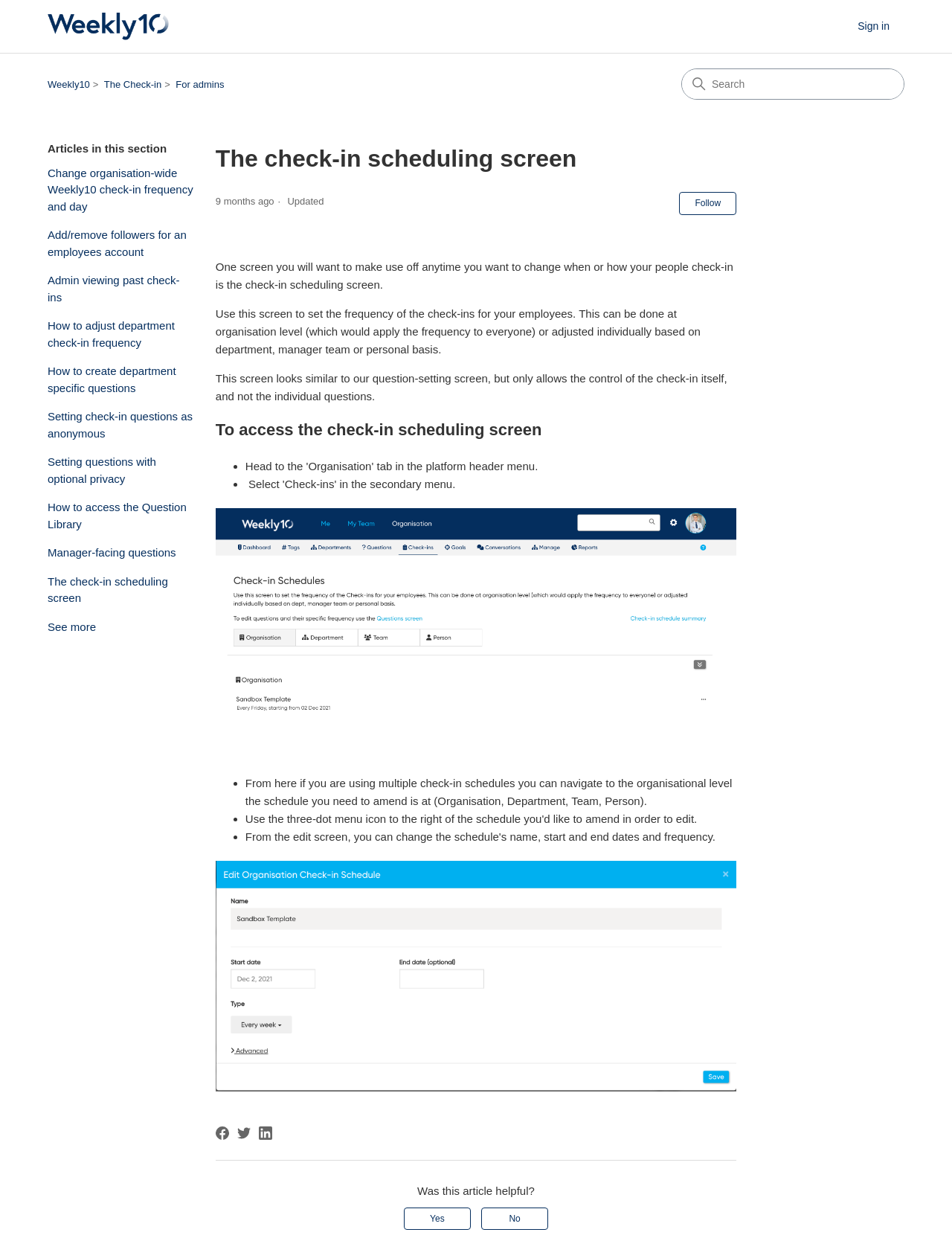Provide a thorough description of this webpage.

The webpage is about the check-in scheduling screen in Weekly10, a platform for employee check-ins. At the top left, there is a link to the Weekly10 Help Center home page, accompanied by an image. On the top right, there is a "Sign in" button. Below the sign-in button, there is a navigation menu with links to Weekly10, The Check-in, and For admins.

In the main content area, there is a search bar at the top right. Below the search bar, there are several links to related articles, including "Change organisation-wide Weekly10 check-in frequency and day", "Add/remove followers for an employee's account", and "How to access the Question Library".

The main article starts with a heading "The check-in scheduling screen" and a timestamp "2023-09-23 08:58" with a description "9 months ago". The article explains that the check-in scheduling screen is used to set the frequency of check-ins for employees, which can be done at the organization level or adjusted individually based on department, manager team, or personal basis. The screen is similar to the question-setting screen but only allows control of the check-in itself, not the individual questions.

The article is divided into sections, with headings and bullet points. There are two screenshots of the check-in scheduling screen, one showing the organization level and the other showing the department level. The article also provides instructions on how to access the check-in scheduling screen and how to navigate to the organizational level to amend the schedule.

At the bottom of the page, there are social media links to share the article on Facebook, Twitter, and LinkedIn. There is also a feedback section asking "Was this article helpful?" with yes and no buttons.